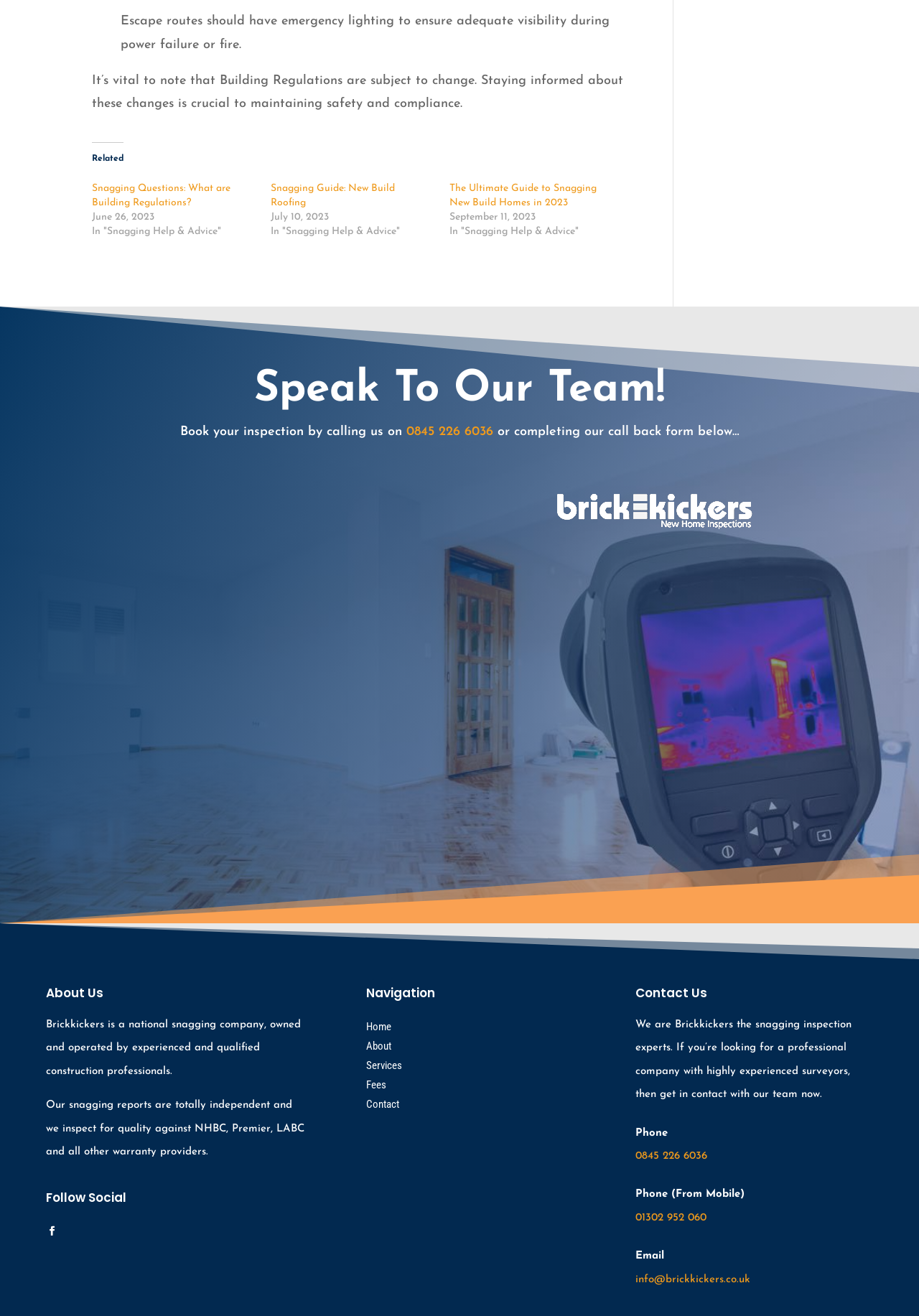Find the bounding box coordinates of the clickable element required to execute the following instruction: "Click the 'Contact' link". Provide the coordinates as four float numbers between 0 and 1, i.e., [left, top, right, bottom].

[0.398, 0.834, 0.434, 0.844]